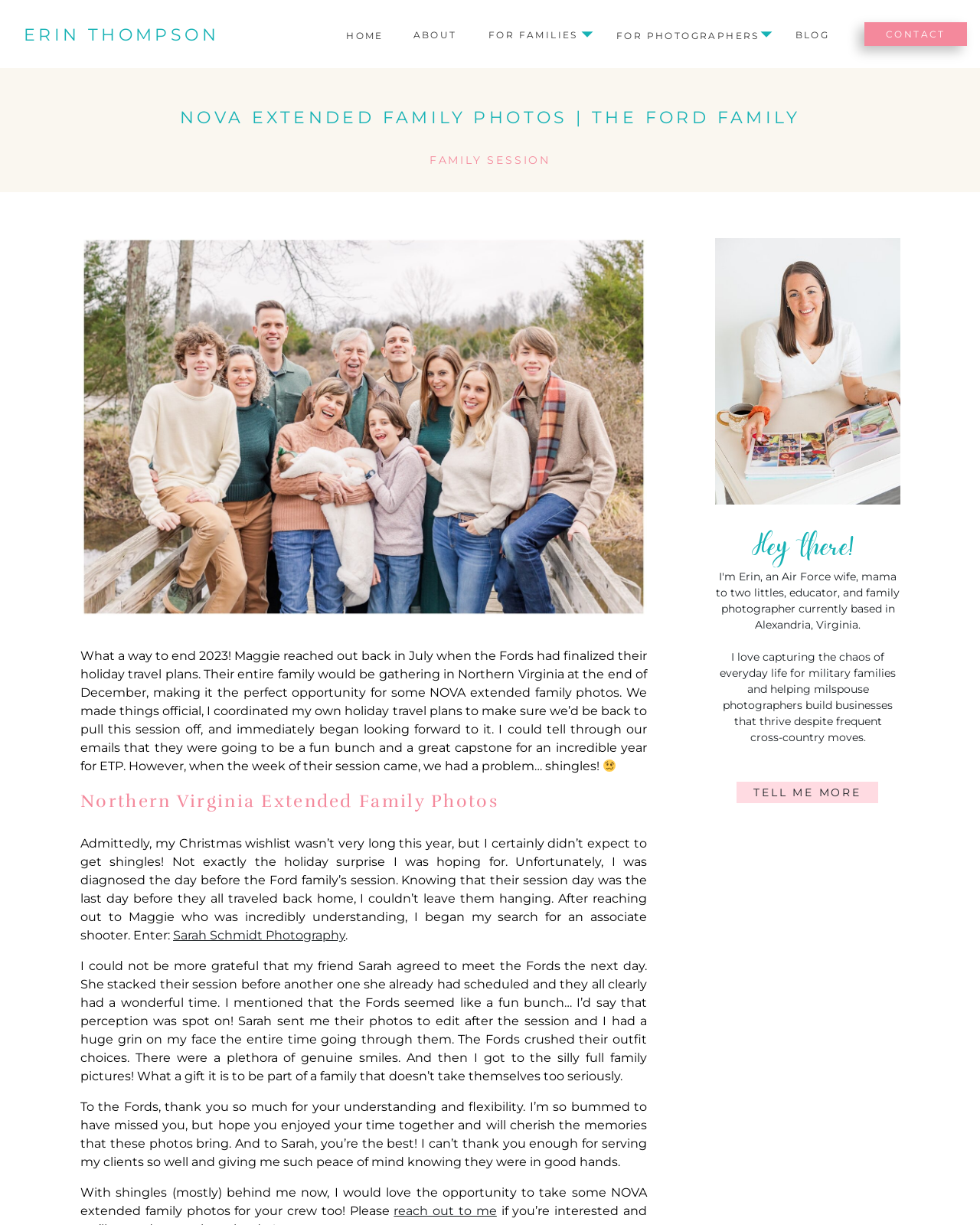For the following element description, predict the bounding box coordinates in the format (top-left x, top-left y, bottom-right x, bottom-right y). All values should be floating point numbers between 0 and 1. Description: reach out to me

[0.402, 0.982, 0.507, 0.994]